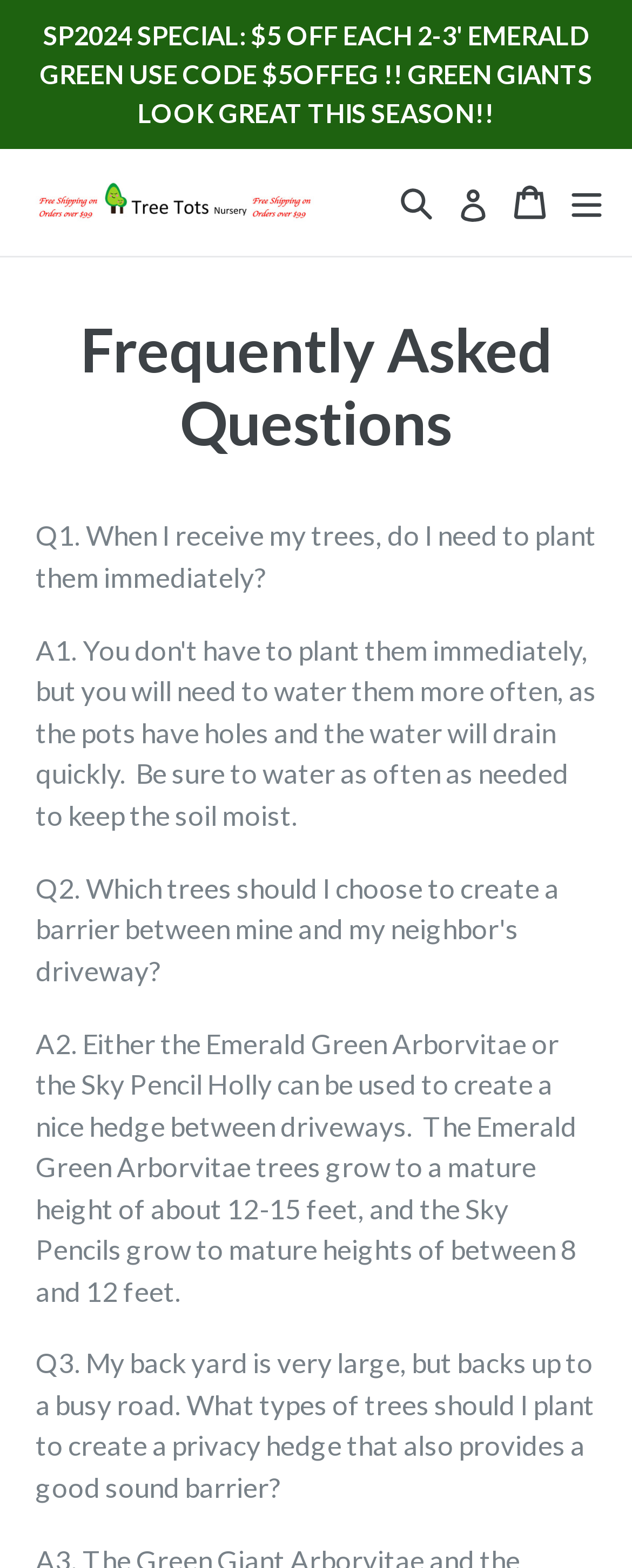Offer a thorough description of the webpage.

The webpage is about Frequently Asked Questions related to trees, specifically from Tree Tots. At the top, there is a layout table that spans the entire width of the page. Within this table, there are several elements aligned horizontally. On the left, there is a link to "Tree Tots" accompanied by an image with the same name. To the right of this, there are three more links: "Search", "Log in", and "Cart". The "Search" link is a button that, when clicked, opens a dialog box. Next to these links, there is another button to expand or collapse a section.

Below the top table, there is a heading that reads "Frequently Asked Questions". Under this heading, there are three questions and answers. The first question is "Q1. When I receive my trees, do I need to plant them immediately?" and the answer is not provided on this section of the page. The second question is not visible, but the answer is provided, discussing the use of Emerald Green Arborvitae and Sky Pencil Holly trees to create a hedge. The third question is "Q3. My back yard is very large, but backs up to a busy road. What types of trees should I plant to create a privacy hedge that also provides a good sound barrier?"